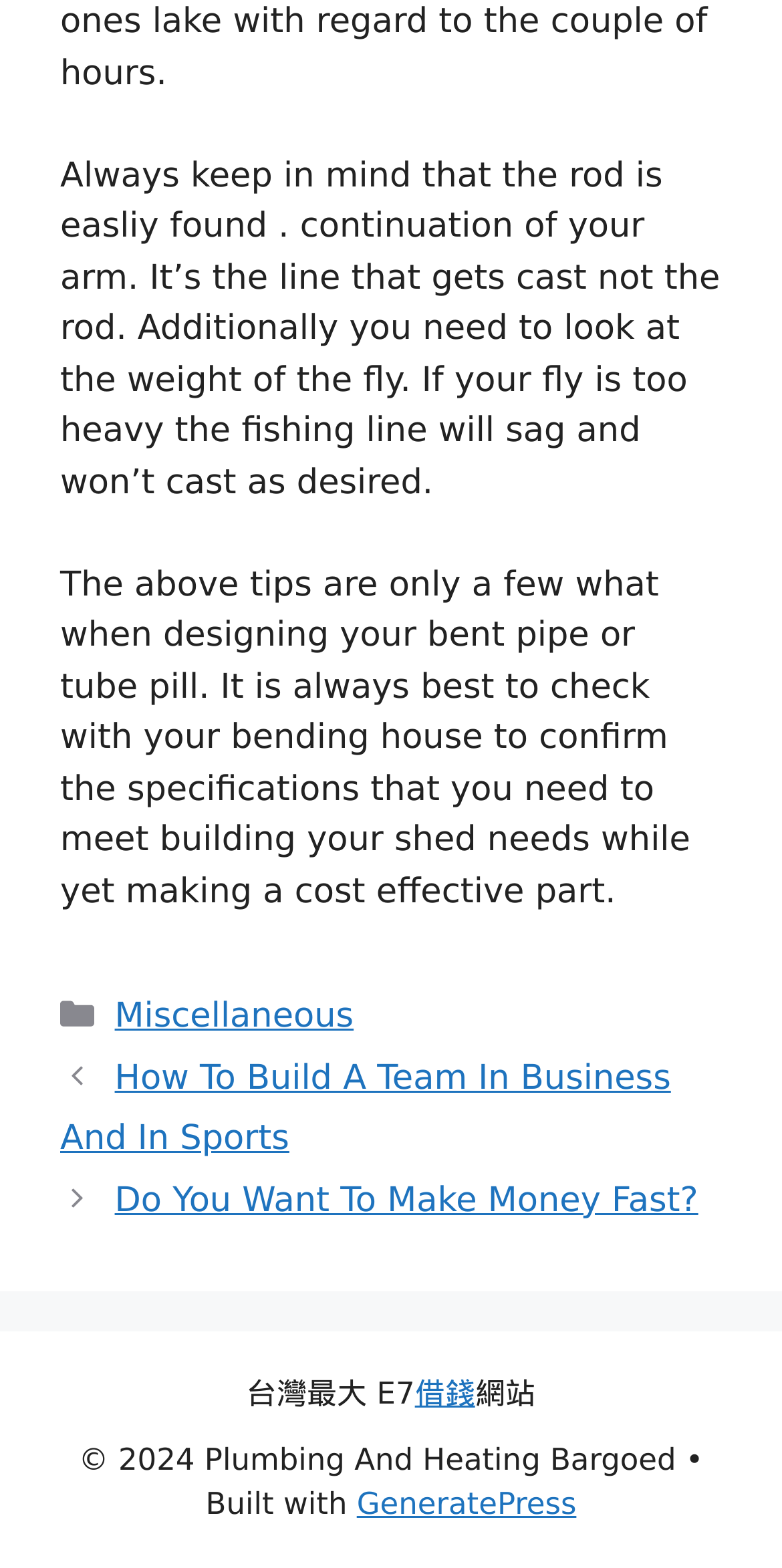Look at the image and answer the question in detail:
What is the name of the website?

The website's name is mentioned in the footer section, specifically in the copyright notice '© 2024 Plumbing And Heating Bargoed'.